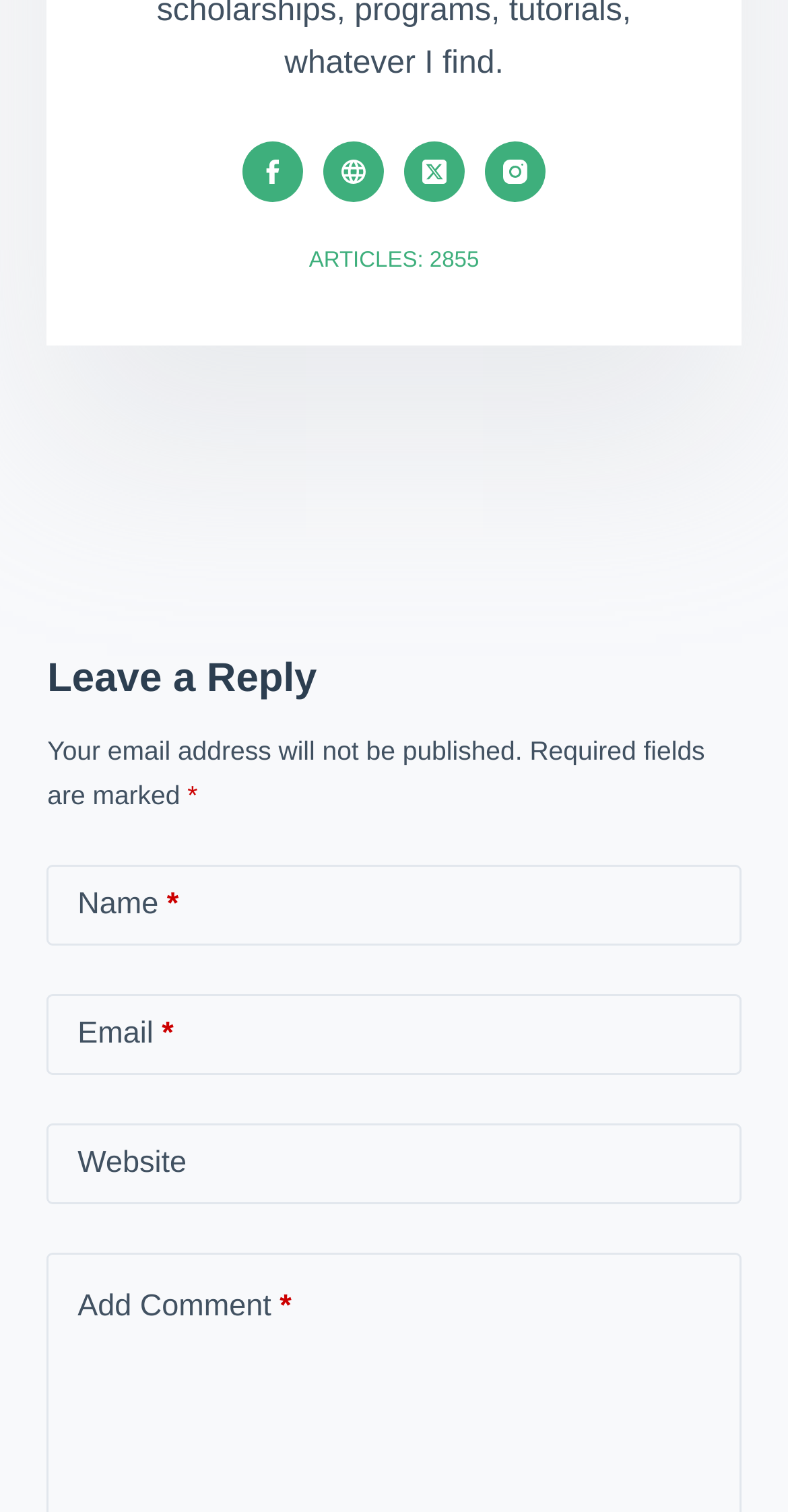Bounding box coordinates should be in the format (top-left x, top-left y, bottom-right x, bottom-right y) and all values should be floating point numbers between 0 and 1. Determine the bounding box coordinate for the UI element described as: February 2023

None